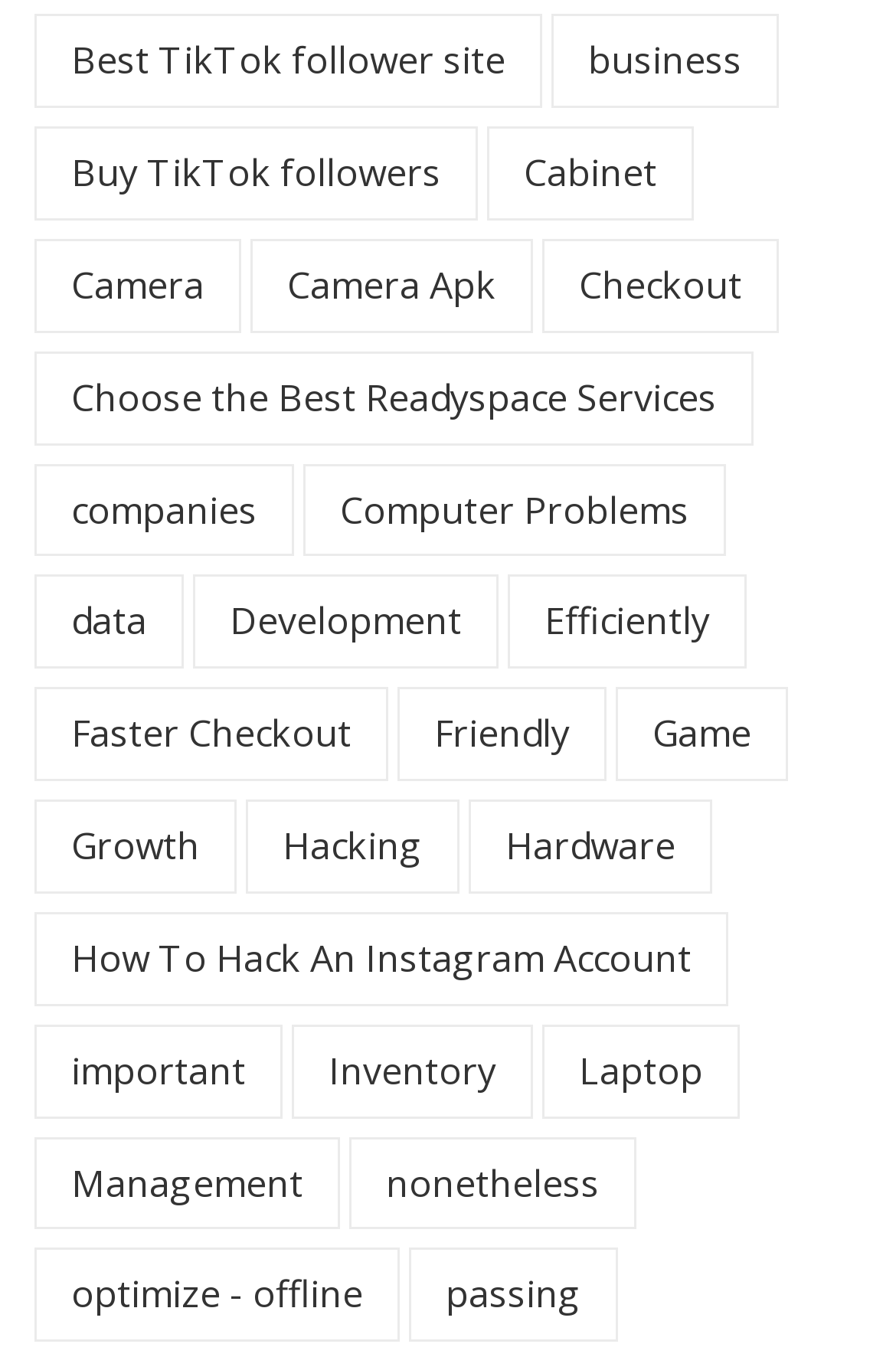Point out the bounding box coordinates of the section to click in order to follow this instruction: "View the Development page".

[0.215, 0.424, 0.556, 0.493]